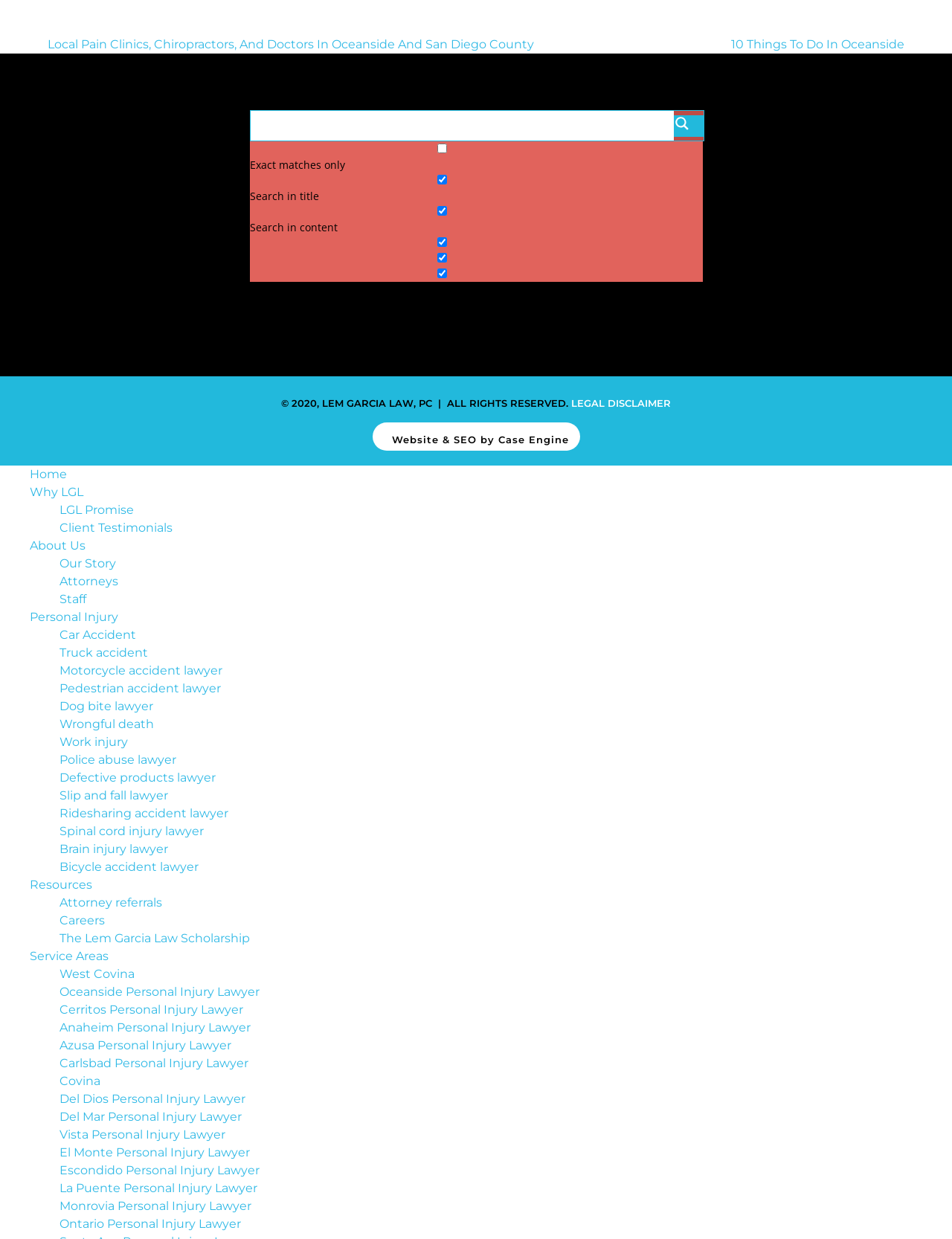What is the purpose of the search form?
Please provide a single word or phrase in response based on the screenshot.

To search the website